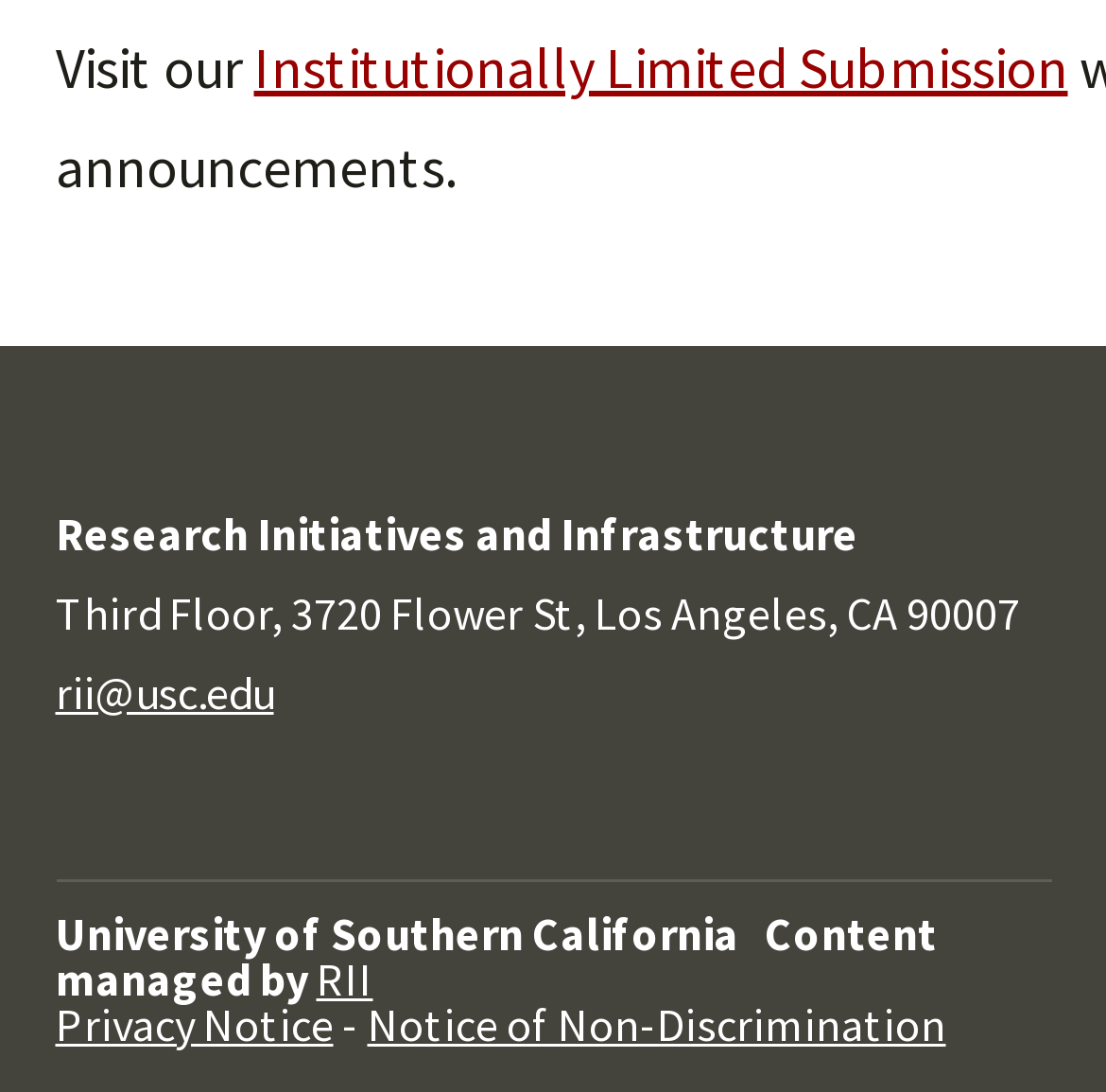Answer the question below with a single word or a brief phrase: 
What is the email address of Research Initiatives and Infrastructure?

rii@usc.edu